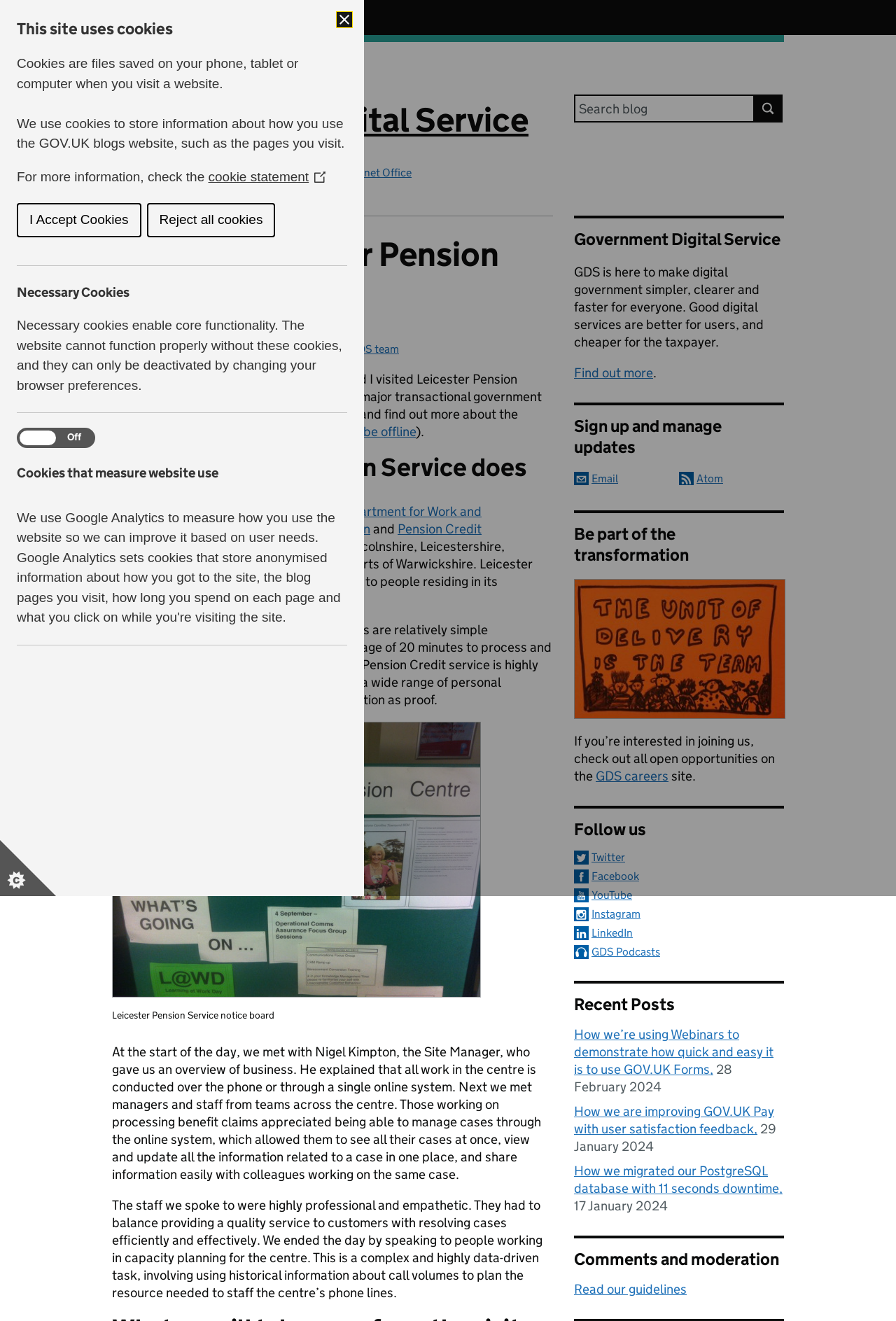Pinpoint the bounding box coordinates of the area that must be clicked to complete this instruction: "Follow the Government Digital Service".

[0.641, 0.62, 0.875, 0.636]